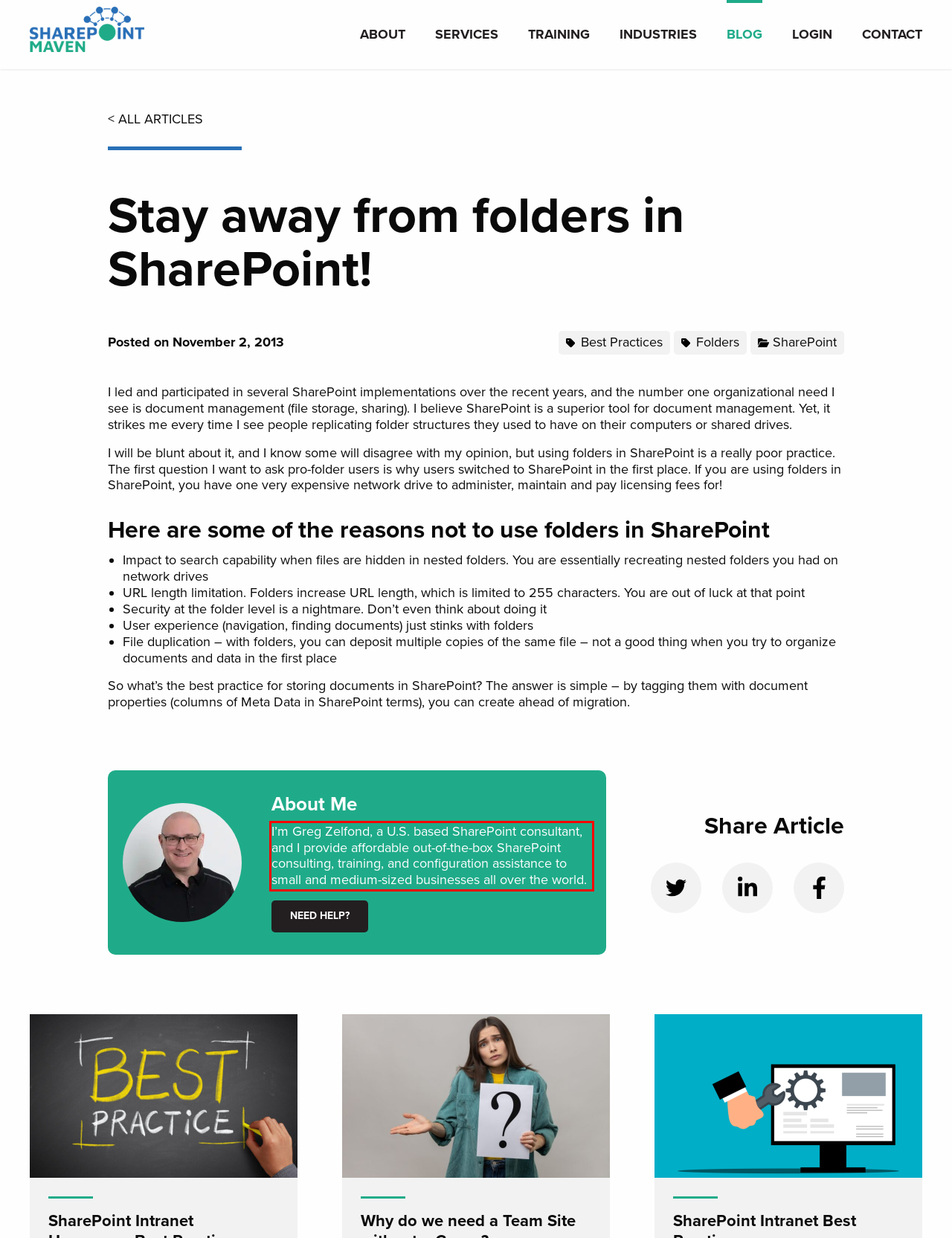Identify the red bounding box in the webpage screenshot and perform OCR to generate the text content enclosed.

I’m Greg Zelfond, a U.S. based SharePoint consultant, and I provide affordable out-of-the-box SharePoint consulting, training, and configuration assistance to small and medium-sized businesses all over the world.